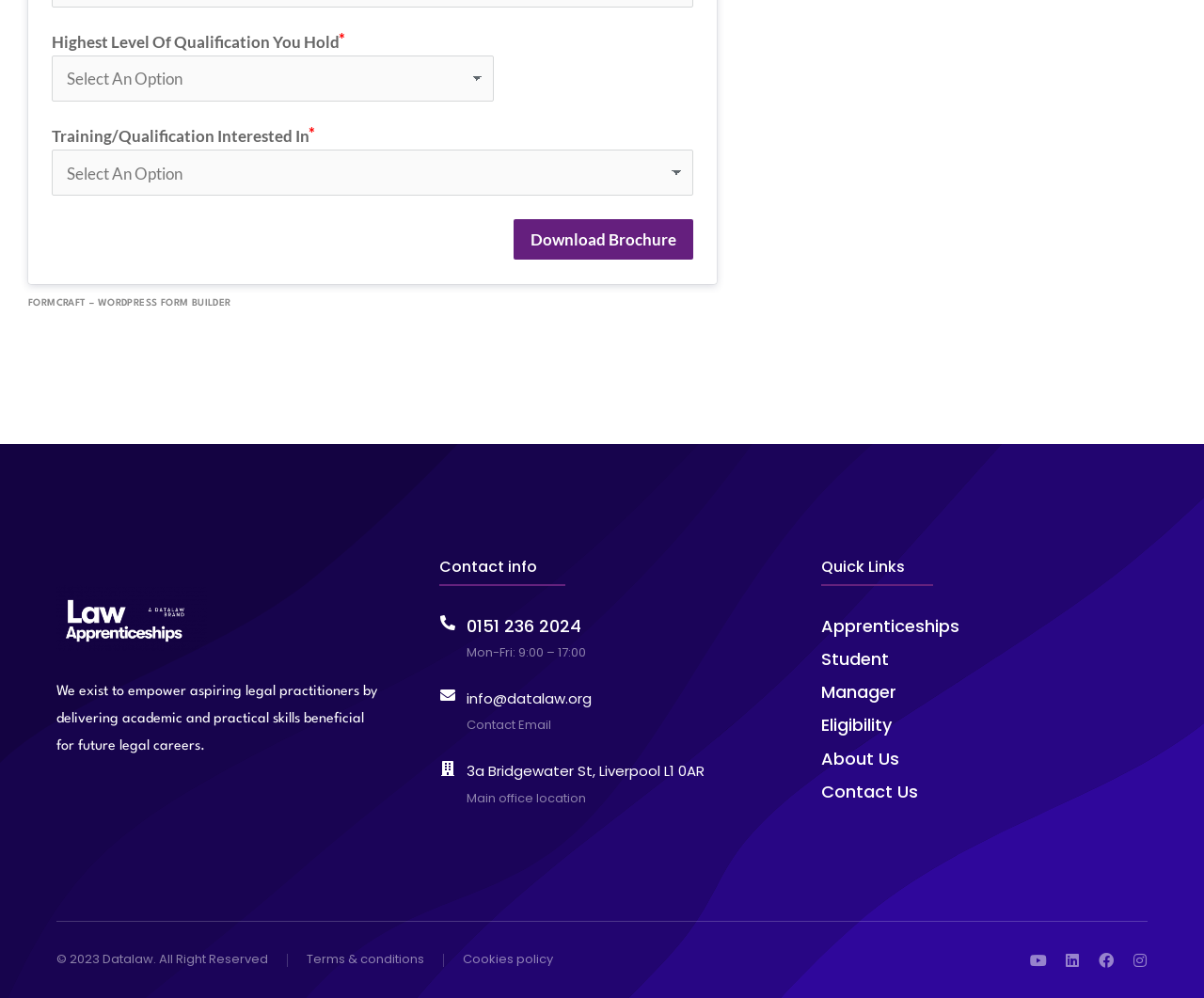Pinpoint the bounding box coordinates of the clickable area necessary to execute the following instruction: "Visit FORMCRAFT website". The coordinates should be given as four float numbers between 0 and 1, namely [left, top, right, bottom].

[0.023, 0.296, 0.192, 0.31]